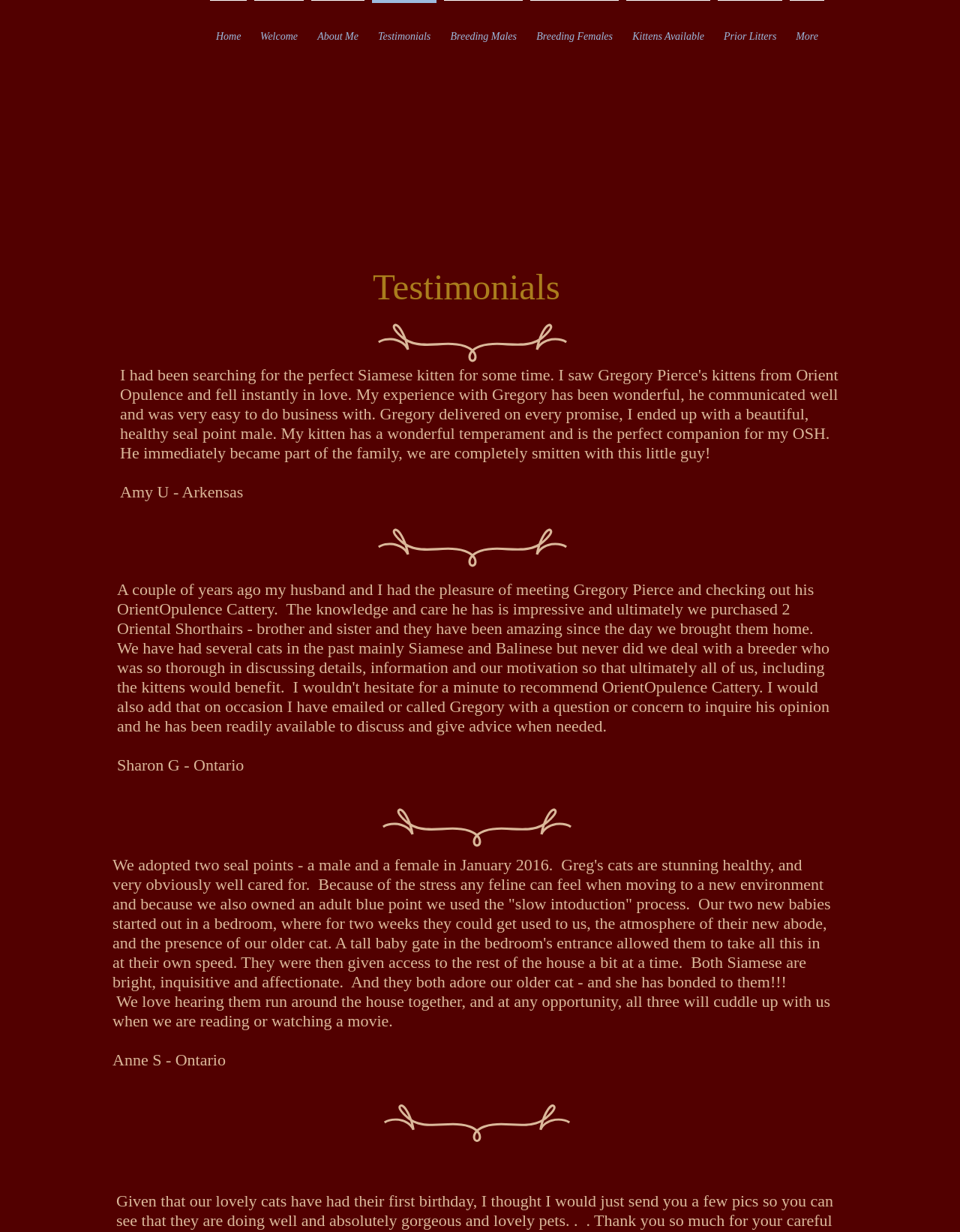Answer in one word or a short phrase: 
How many testimonials are displayed on the page?

3